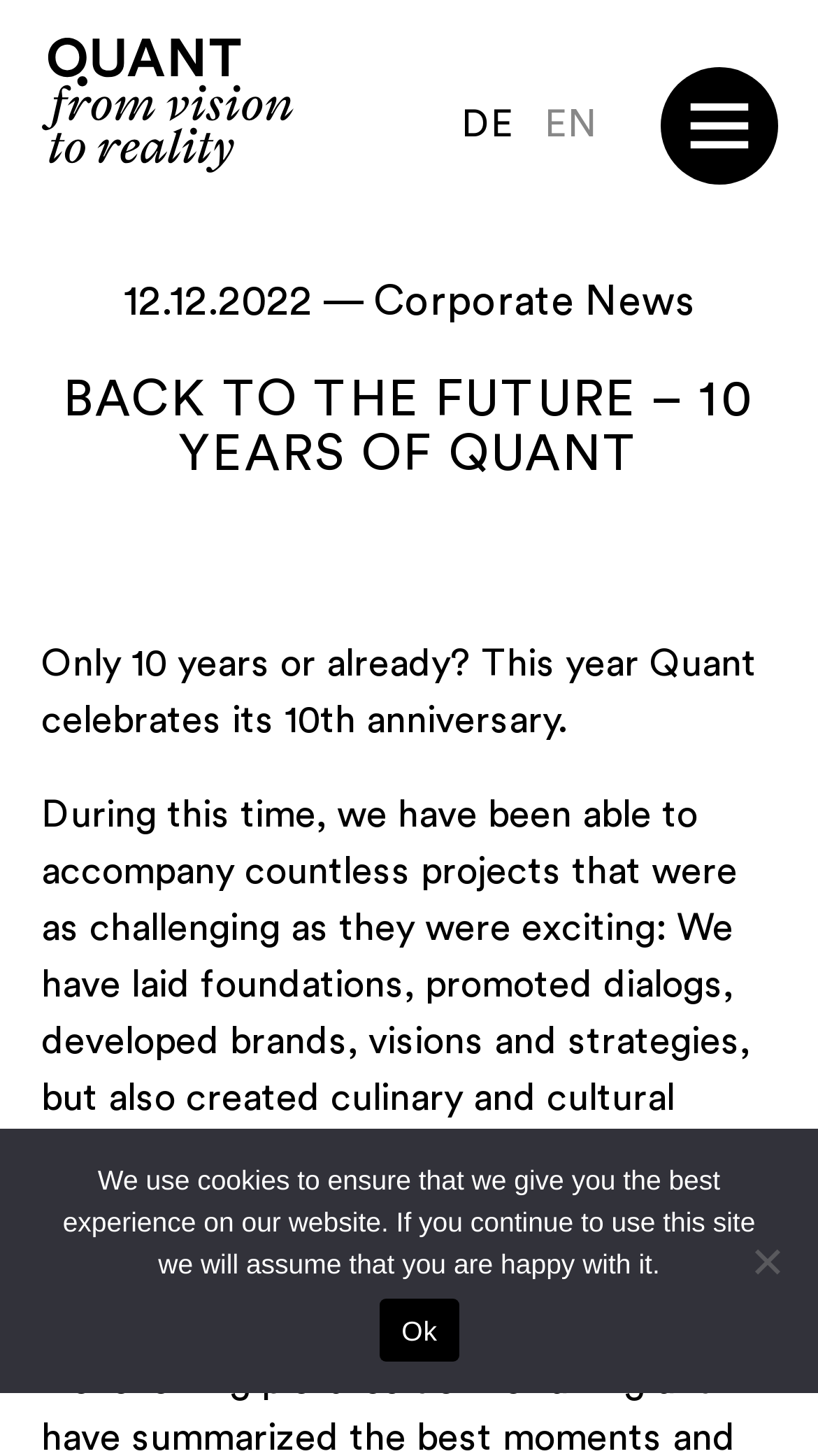Provide a brief response in the form of a single word or phrase:
What is the purpose of the search bar?

Search